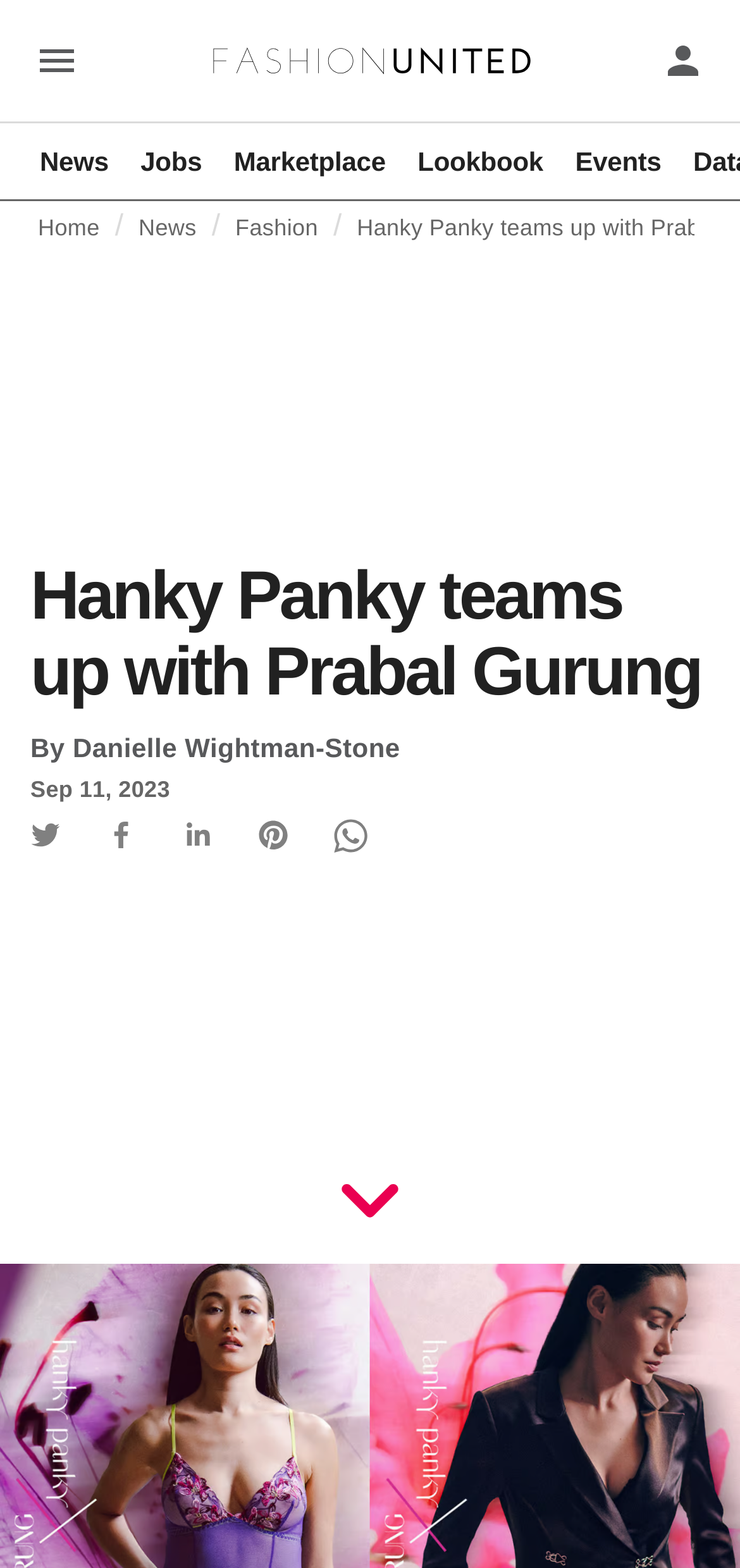Based on the image, provide a detailed response to the question:
What is the name of the fashion designer collaborating with Hanky Panky?

The webpage mentions a limited-edition capsule collection with fashion designer Prabal Gurung for autumn/winter 2023, indicating that Prabal Gurung is the collaborating designer.